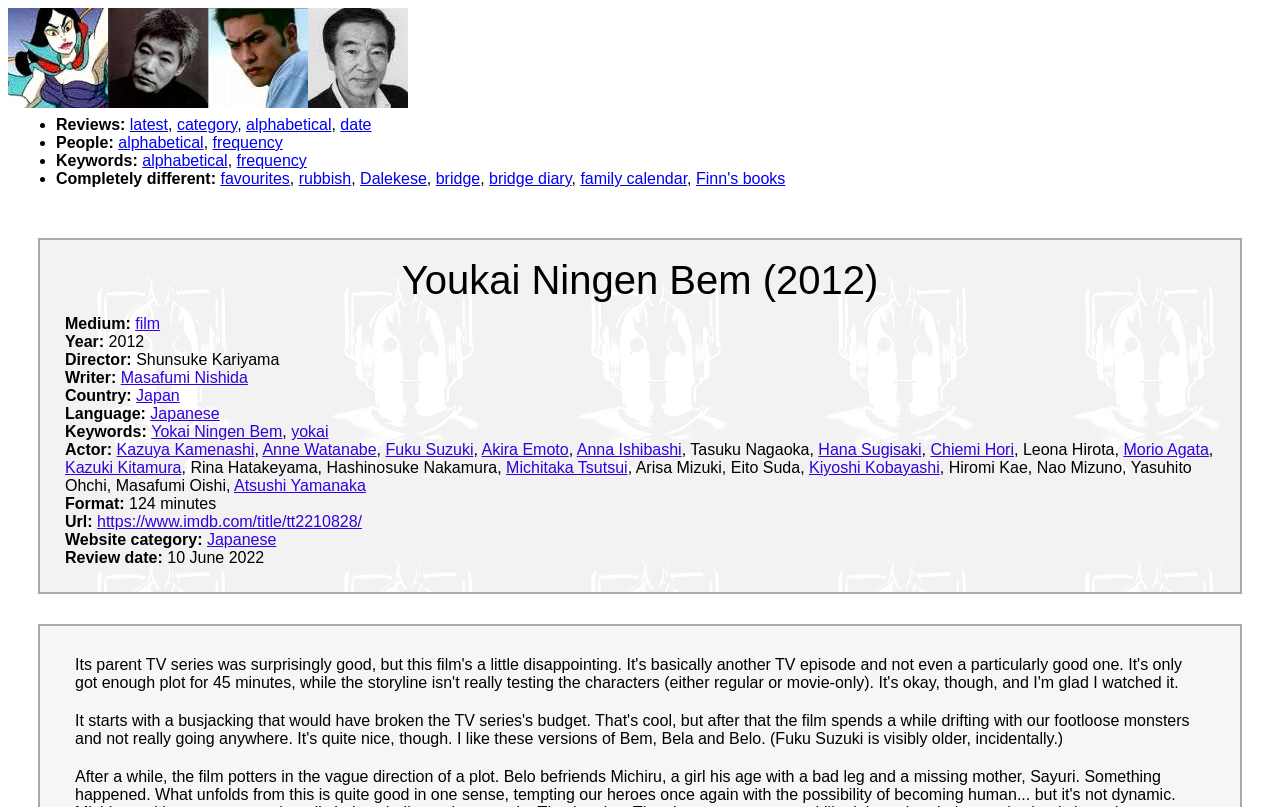Determine the bounding box coordinates of the area to click in order to meet this instruction: "Read the review posted on".

[0.076, 0.636, 0.283, 0.657]